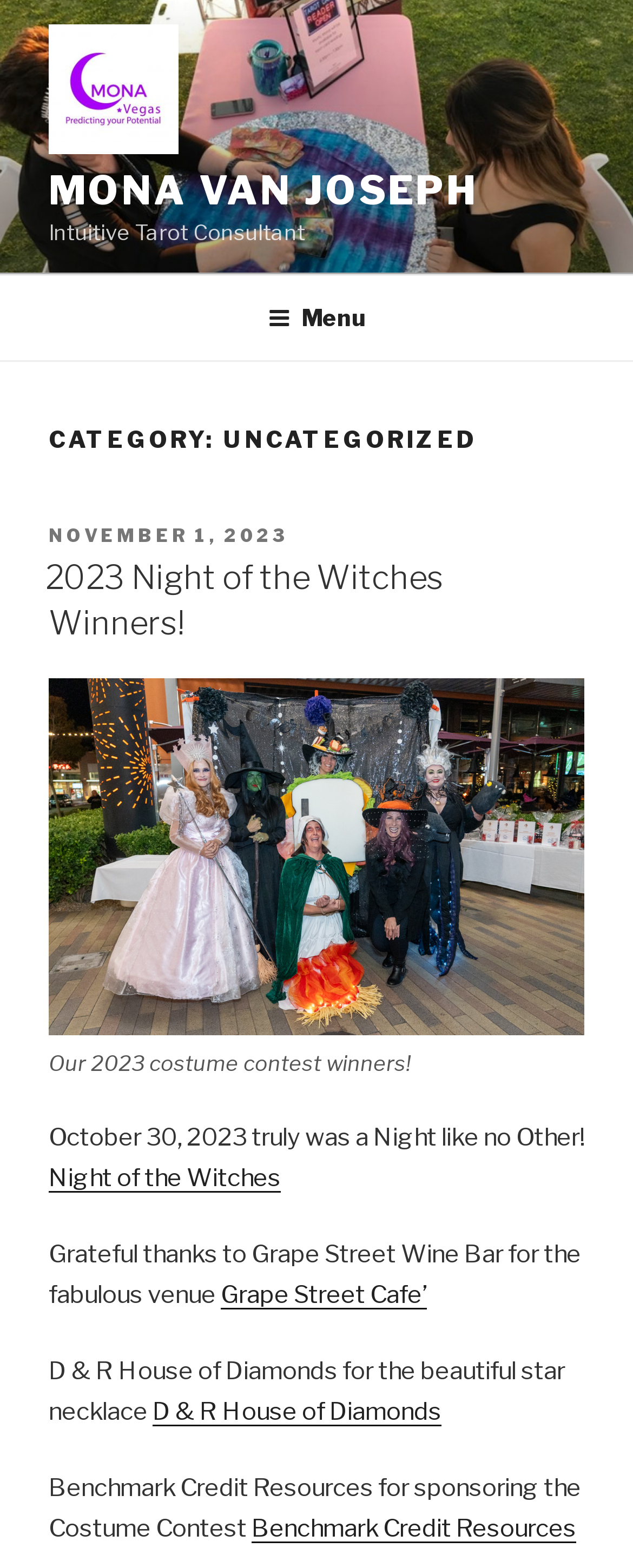What is Mona Van Joseph's profession?
Respond to the question with a single word or phrase according to the image.

Intuitive Tarot Consultant